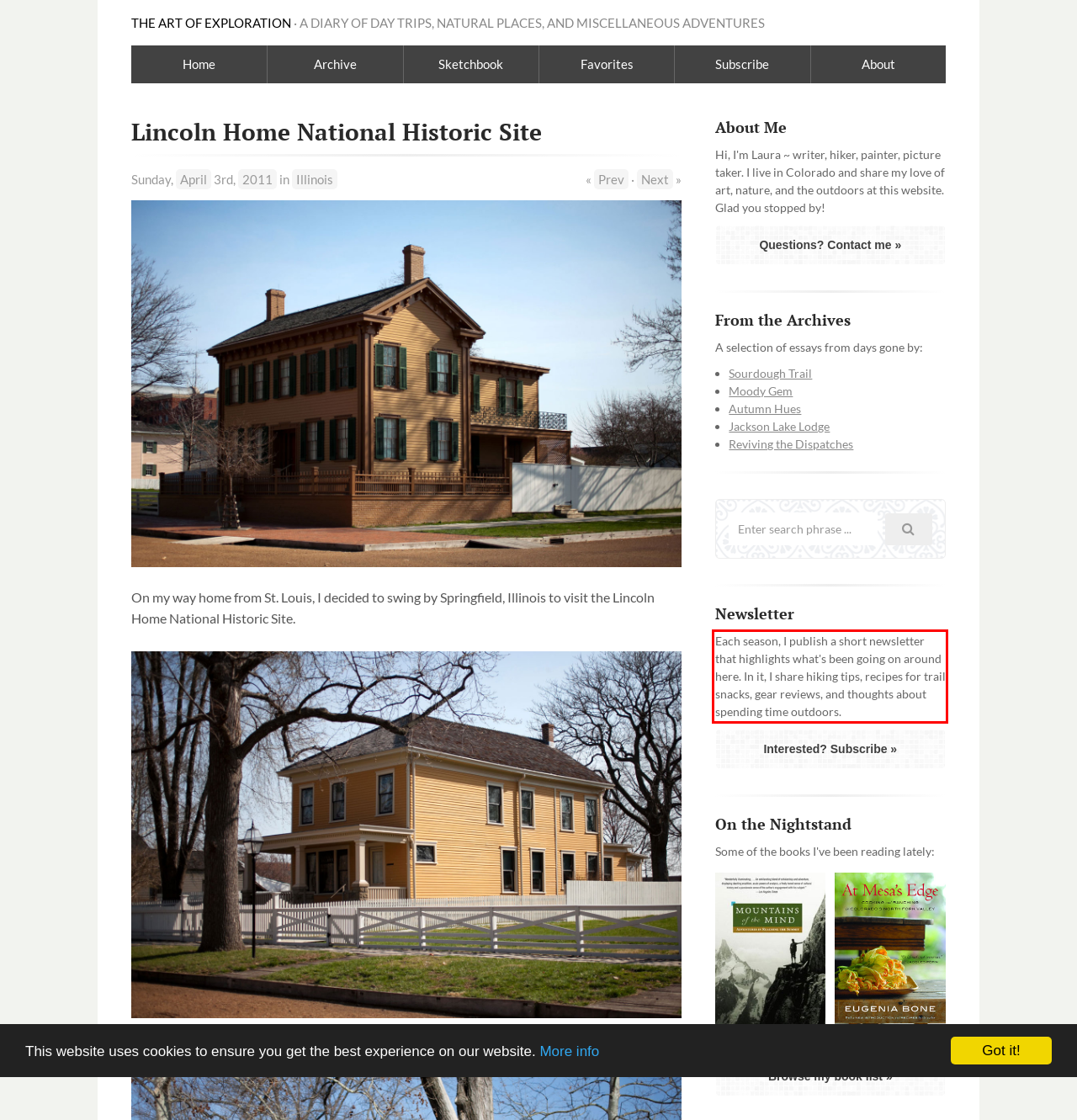The screenshot you have been given contains a UI element surrounded by a red rectangle. Use OCR to read and extract the text inside this red rectangle.

Each season, I publish a short newsletter that highlights what's been going on around here. In it, I share hiking tips, recipes for trail snacks, gear reviews, and thoughts about spending time outdoors.